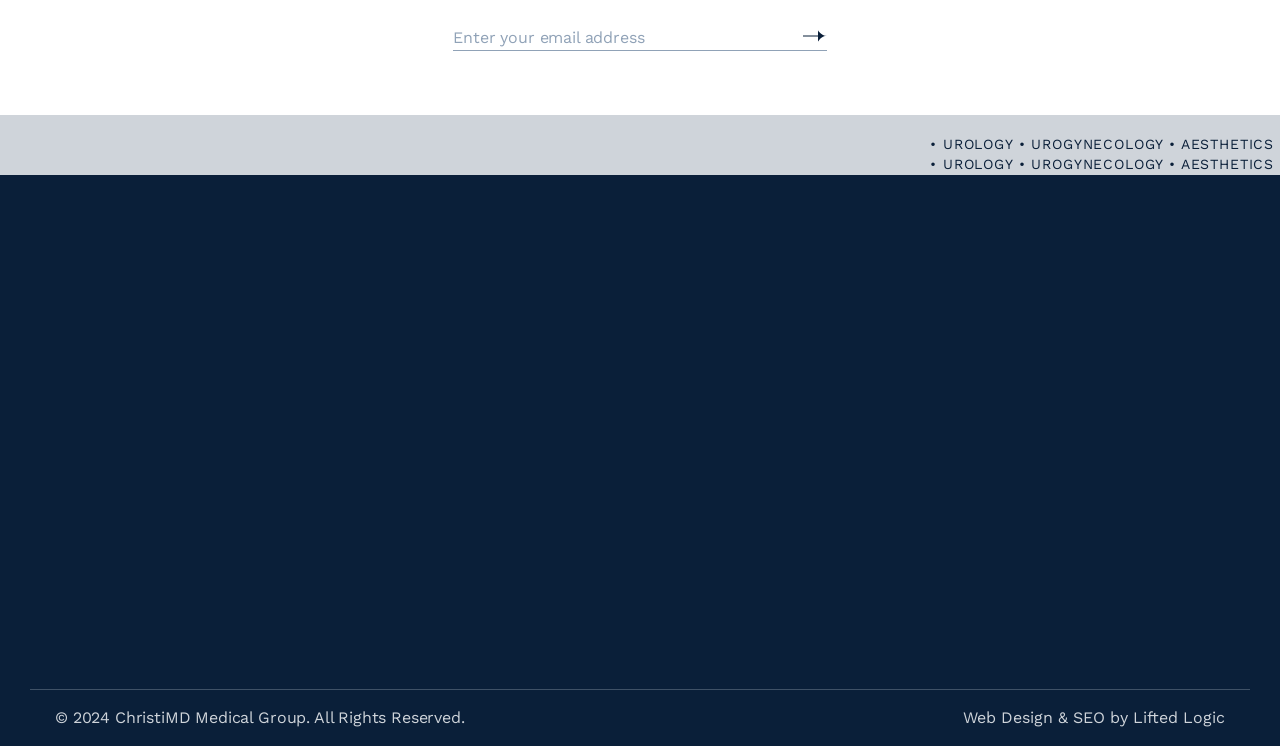Identify the bounding box coordinates of the section to be clicked to complete the task described by the following instruction: "Call the office". The coordinates should be four float numbers between 0 and 1, formatted as [left, top, right, bottom].

[0.44, 0.516, 0.525, 0.542]